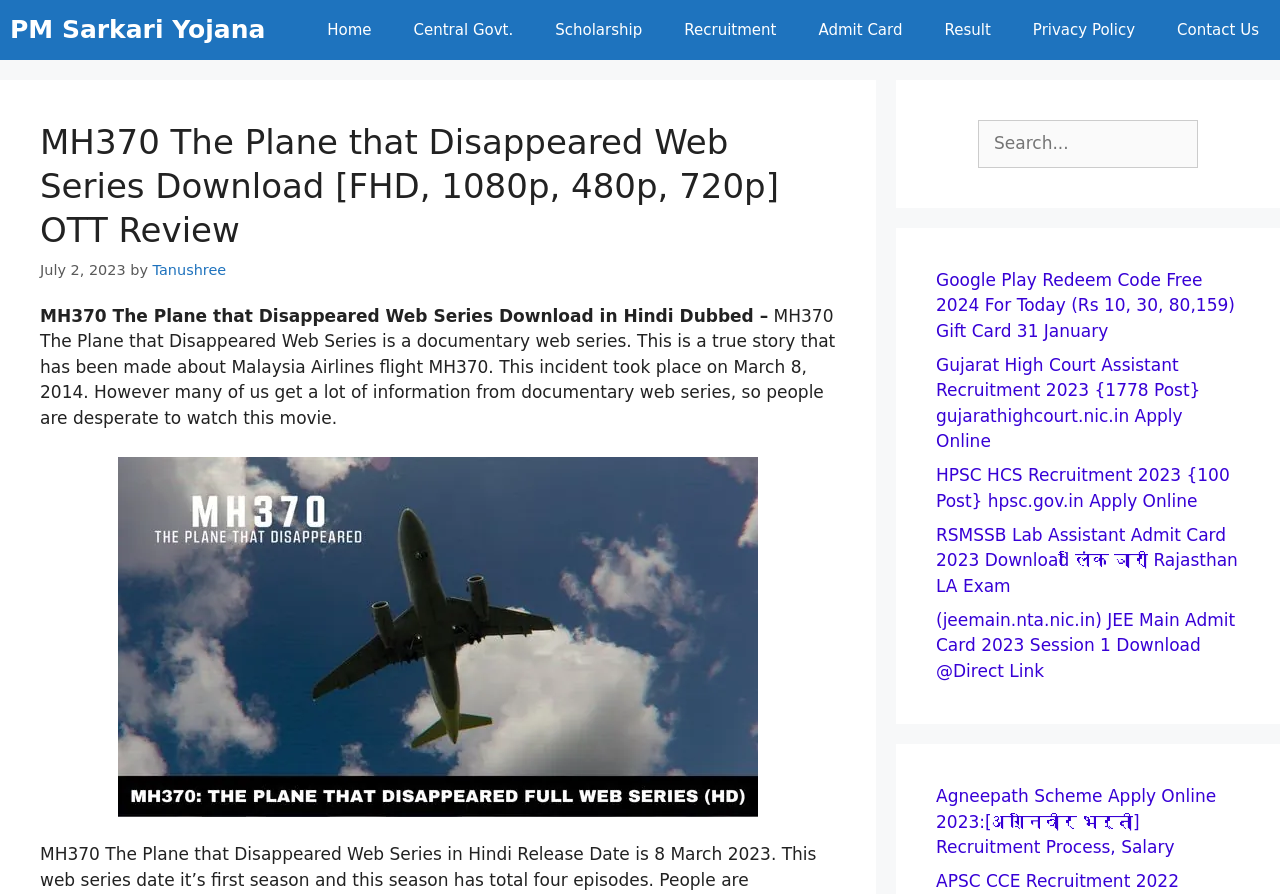Locate the bounding box of the user interface element based on this description: "Result".

[0.721, 0.0, 0.791, 0.067]